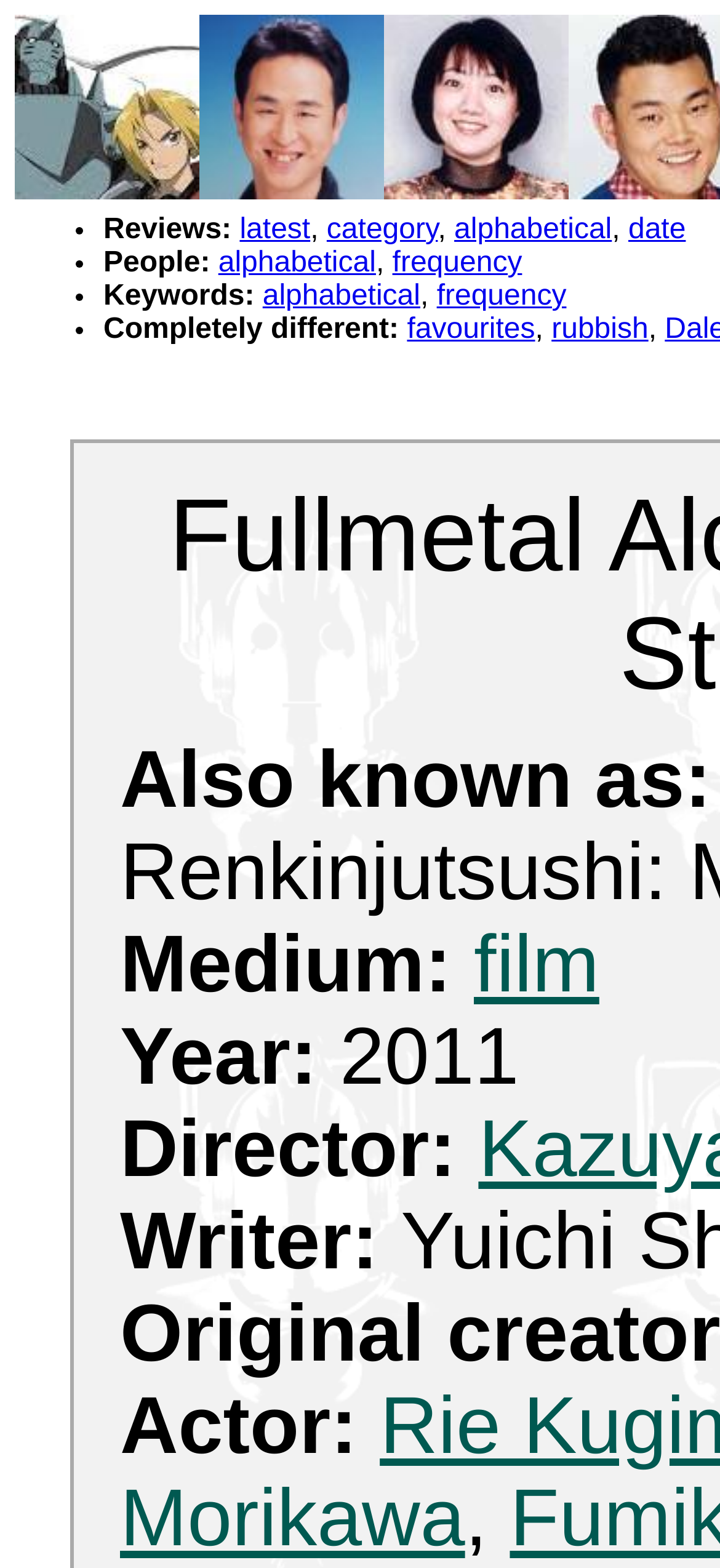How many actors are mentioned on this webpage?
Please provide a comprehensive answer based on the contents of the image.

I found a StaticText element with the text 'Actor:', which suggests that at least one actor is mentioned on this webpage. Although I did not find the specific actor's name, the presence of this element implies that there is at least one actor mentioned.